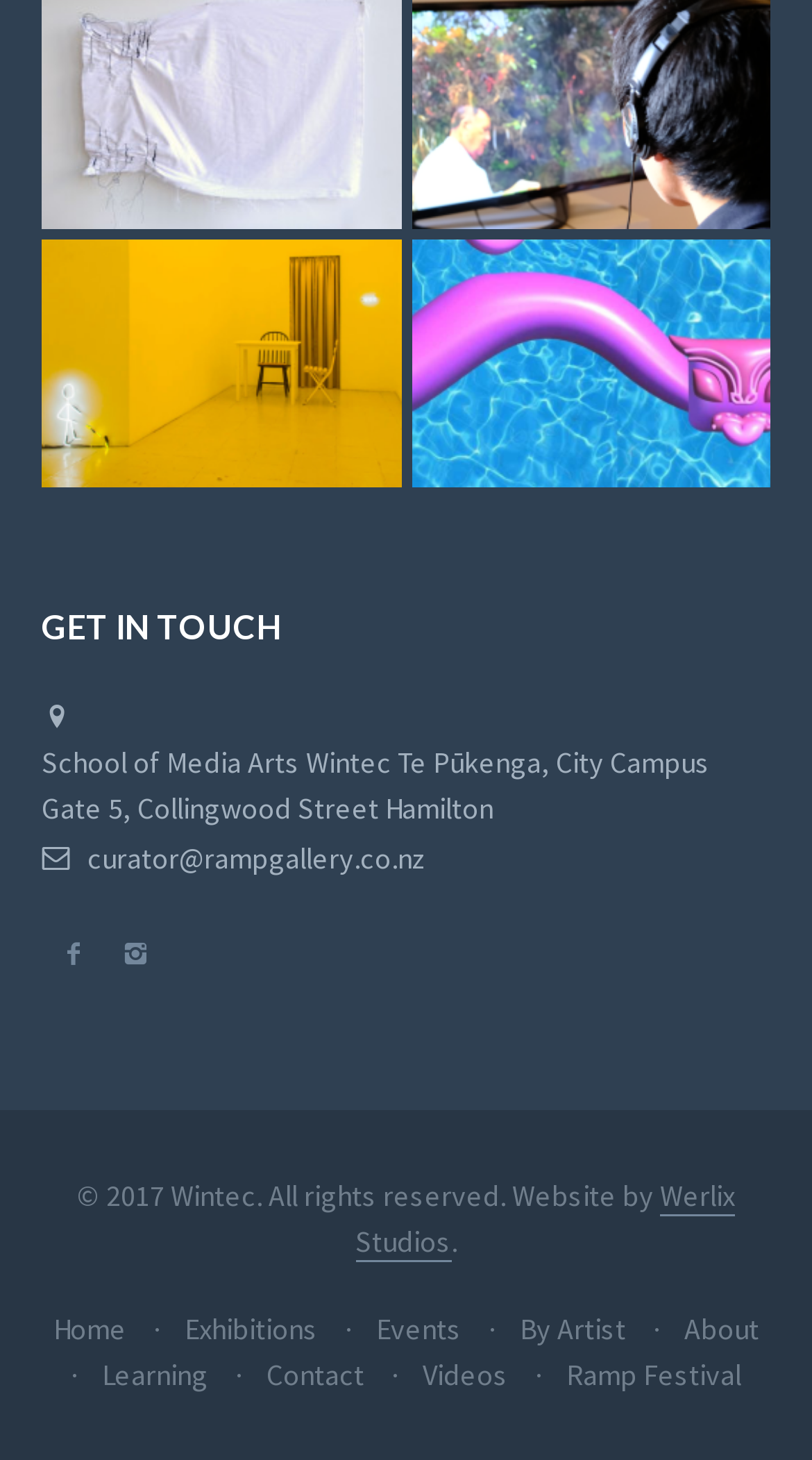Identify the bounding box coordinates of the HTML element based on this description: "Ramp Festival".

[0.697, 0.929, 0.913, 0.954]